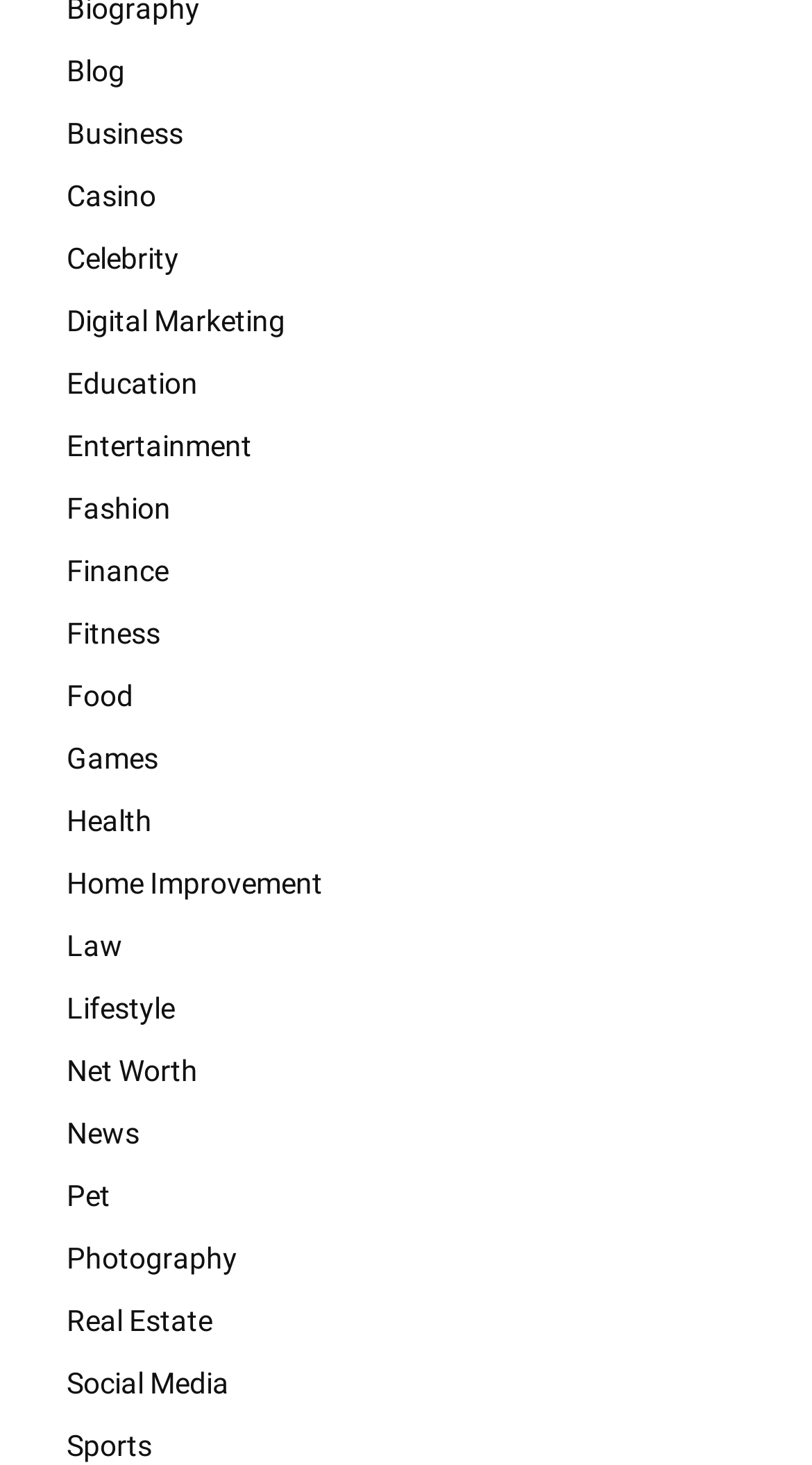Please mark the clickable region by giving the bounding box coordinates needed to complete this instruction: "Click on the 'Blog' link".

[0.051, 0.027, 0.949, 0.07]